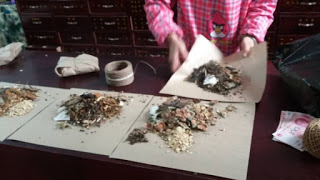What is the purpose of the twine roll?
Please provide a comprehensive answer based on the visual information in the image.

The roll of twine is visible next to one of the piles of herbs, suggesting that it is likely used for bundling the herbs once they are prepared.